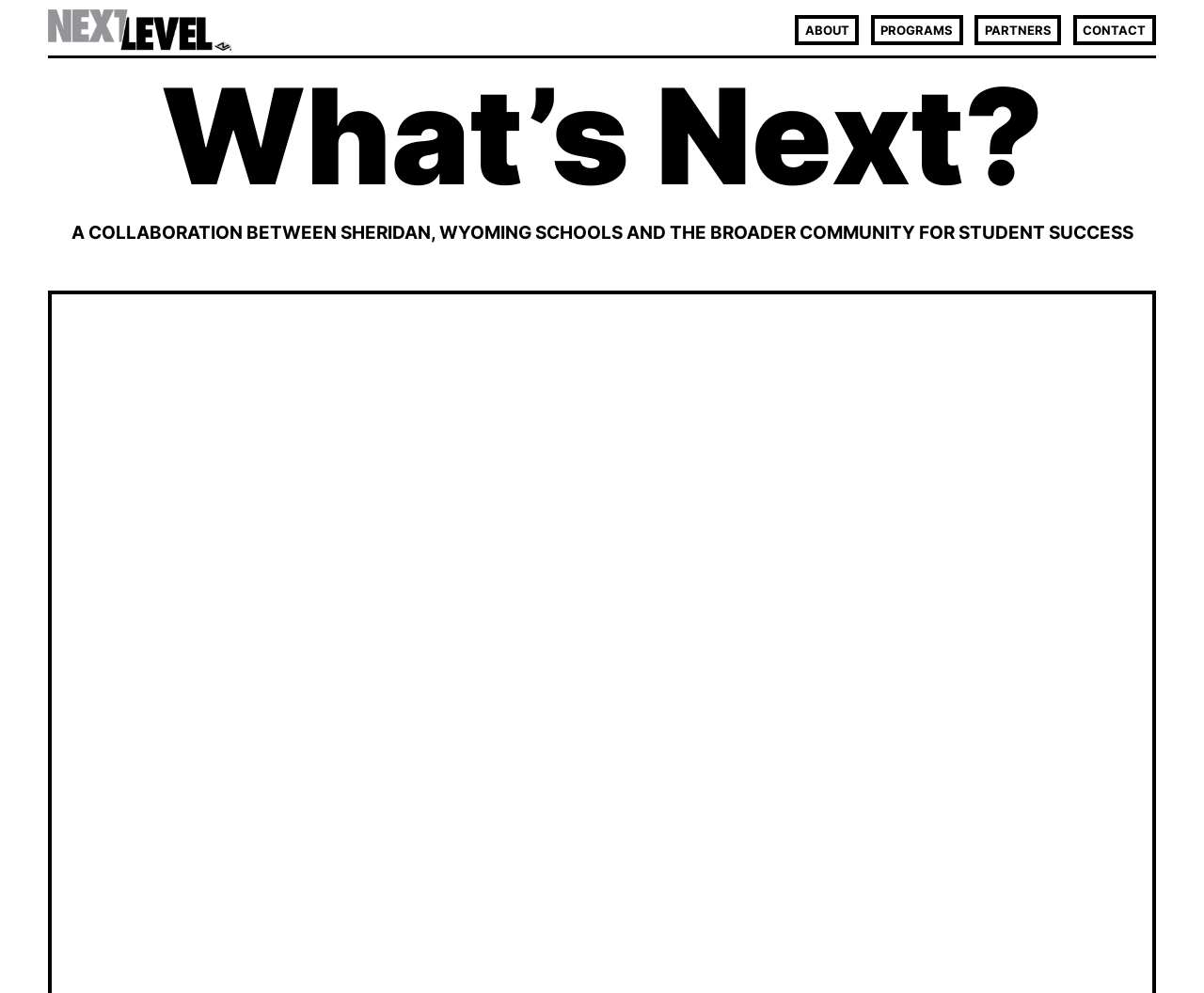Describe the webpage in detail, including text, images, and layout.

The webpage is titled "Next Level Wyo" and appears to be a website for a collaborative initiative focused on student success in Sheridan, Wyoming. At the top-left corner, there is a link and an image with the same text "Next Level Wyo | Graduation Collaborative Sheridan WY", which serves as the website's logo.

To the right of the logo, a navigation menu is situated, containing four links: "ABOUT", "PROGRAMS", "PARTNERS", and "CONTACT", which are evenly spaced and aligned horizontally.

Below the navigation menu, a horizontal separator line is present, dividing the top section from the main content area. In this area, a prominent heading "What’s Next?" is displayed, followed by a subheading that explains the collaboration's purpose: "A COLLABORATION BETWEEN SHERIDAN, WYOMING SCHOOLS AND THE BROADER COMMUNITY FOR STUDENT SUCCESS".